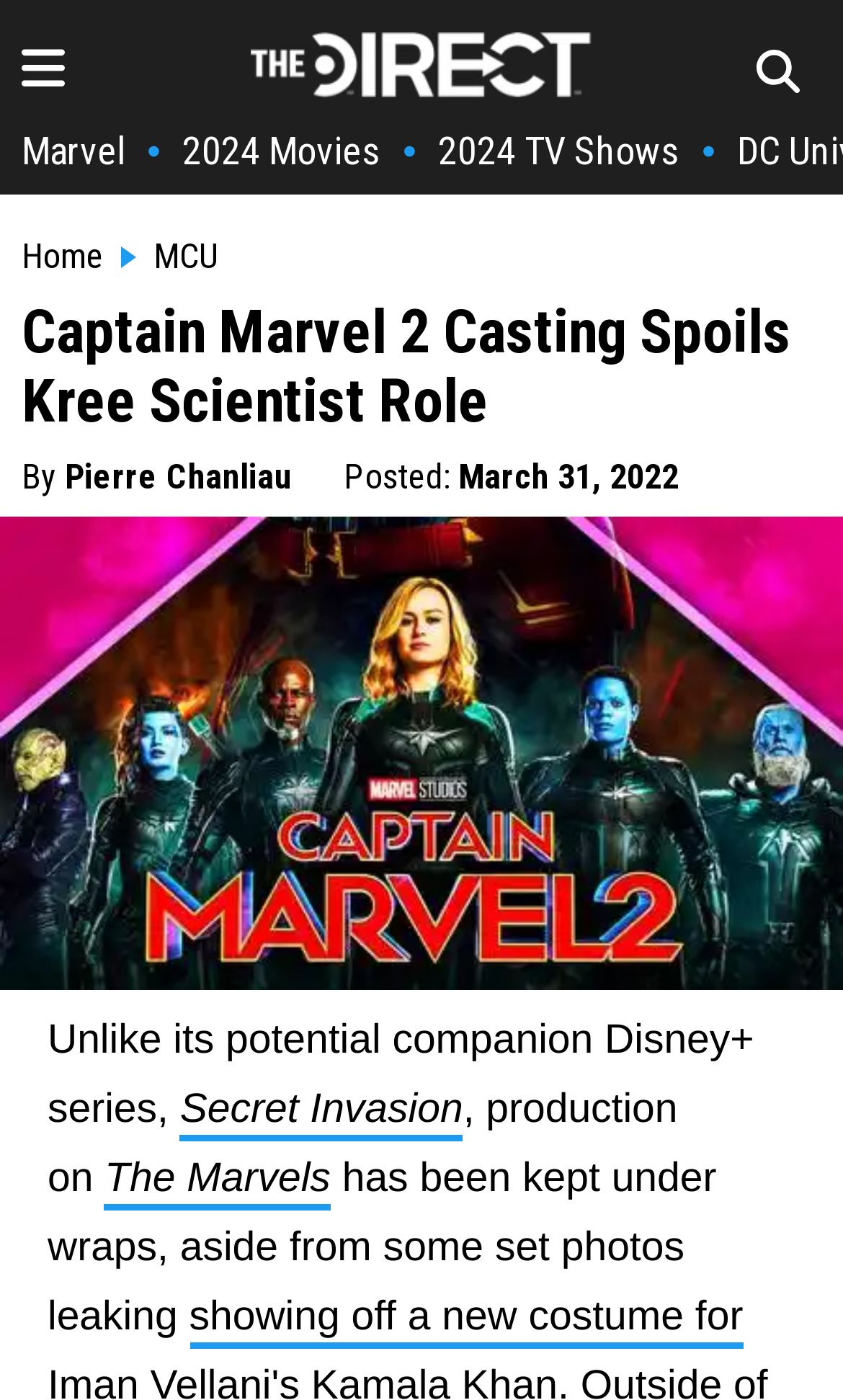Please specify the bounding box coordinates of the clickable region necessary for completing the following instruction: "go to The Marvels page". The coordinates must consist of four float numbers between 0 and 1, i.e., [left, top, right, bottom].

[0.124, 0.826, 0.392, 0.865]